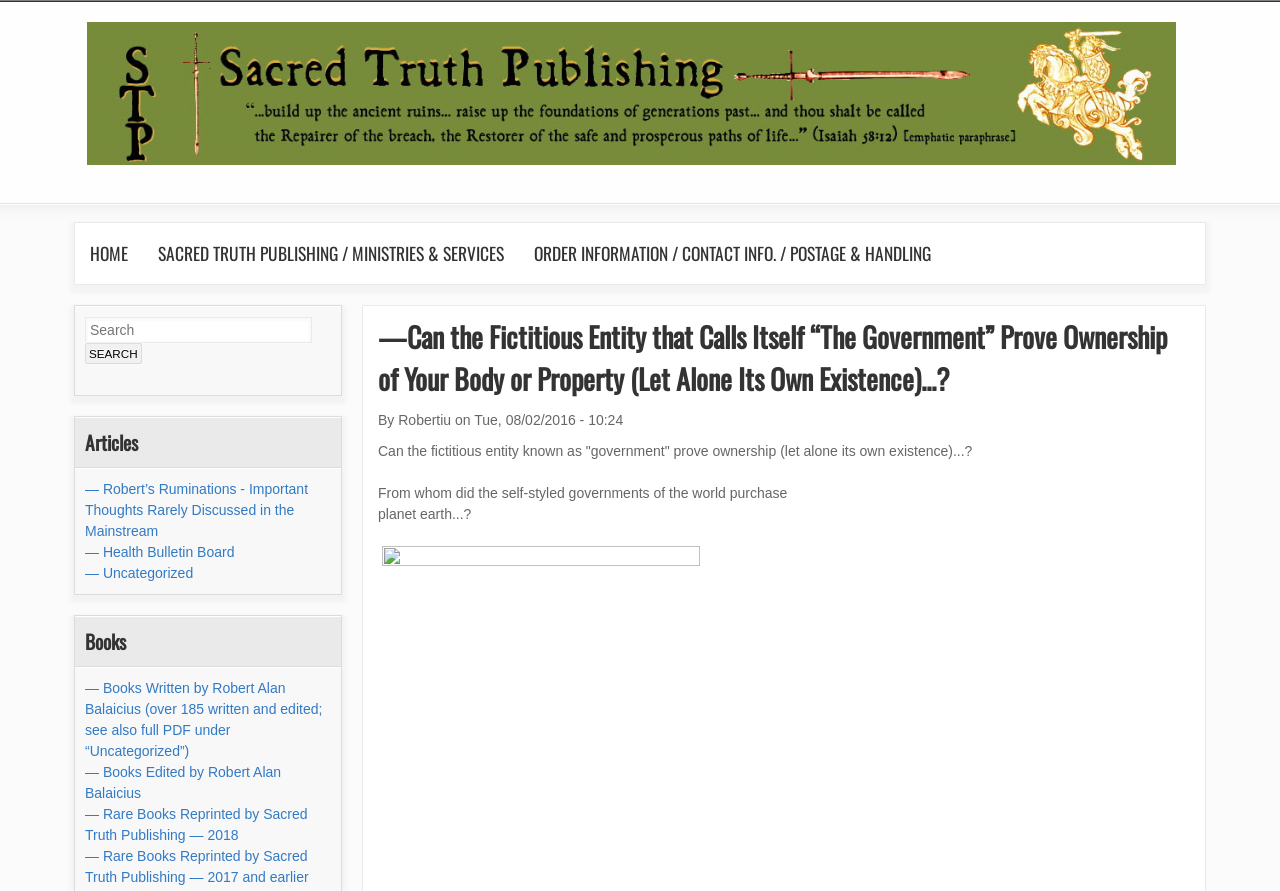Who is the author of the article?
Refer to the image and provide a concise answer in one word or phrase.

Robert